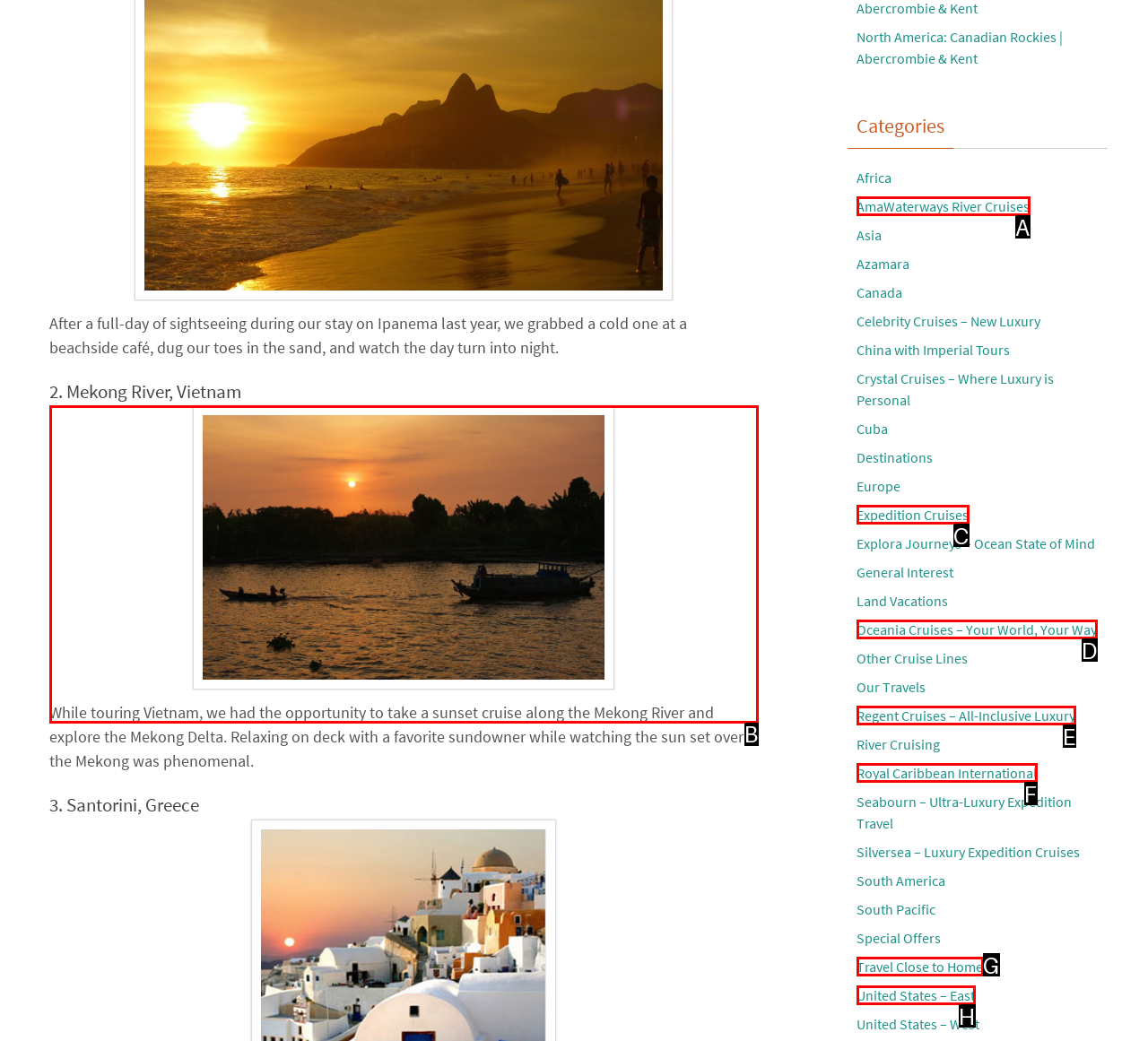Find the option that aligns with: Travel Close to Home
Provide the letter of the corresponding option.

G